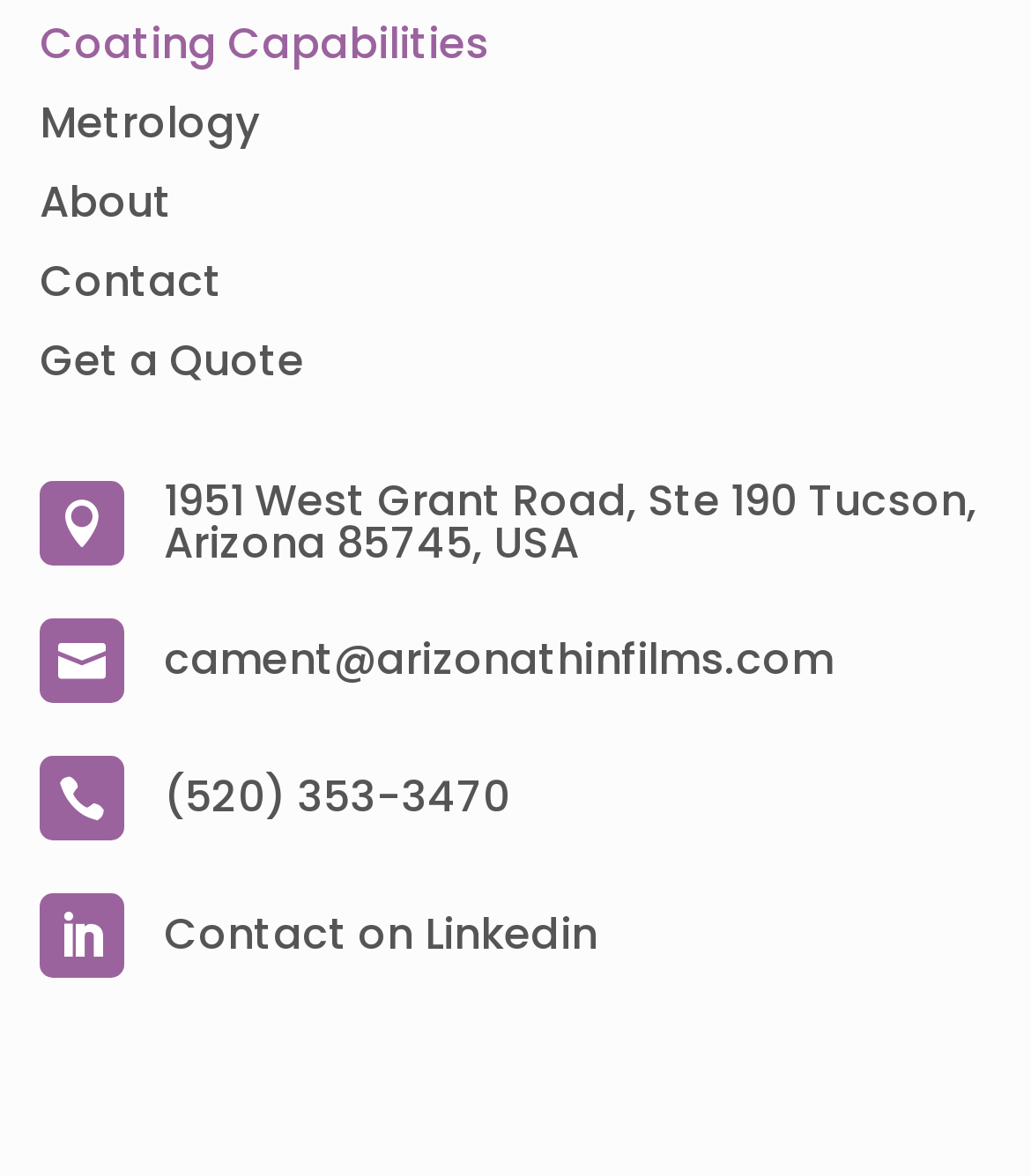Please pinpoint the bounding box coordinates for the region I should click to adhere to this instruction: "Get a Quote".

[0.038, 0.292, 0.295, 0.341]